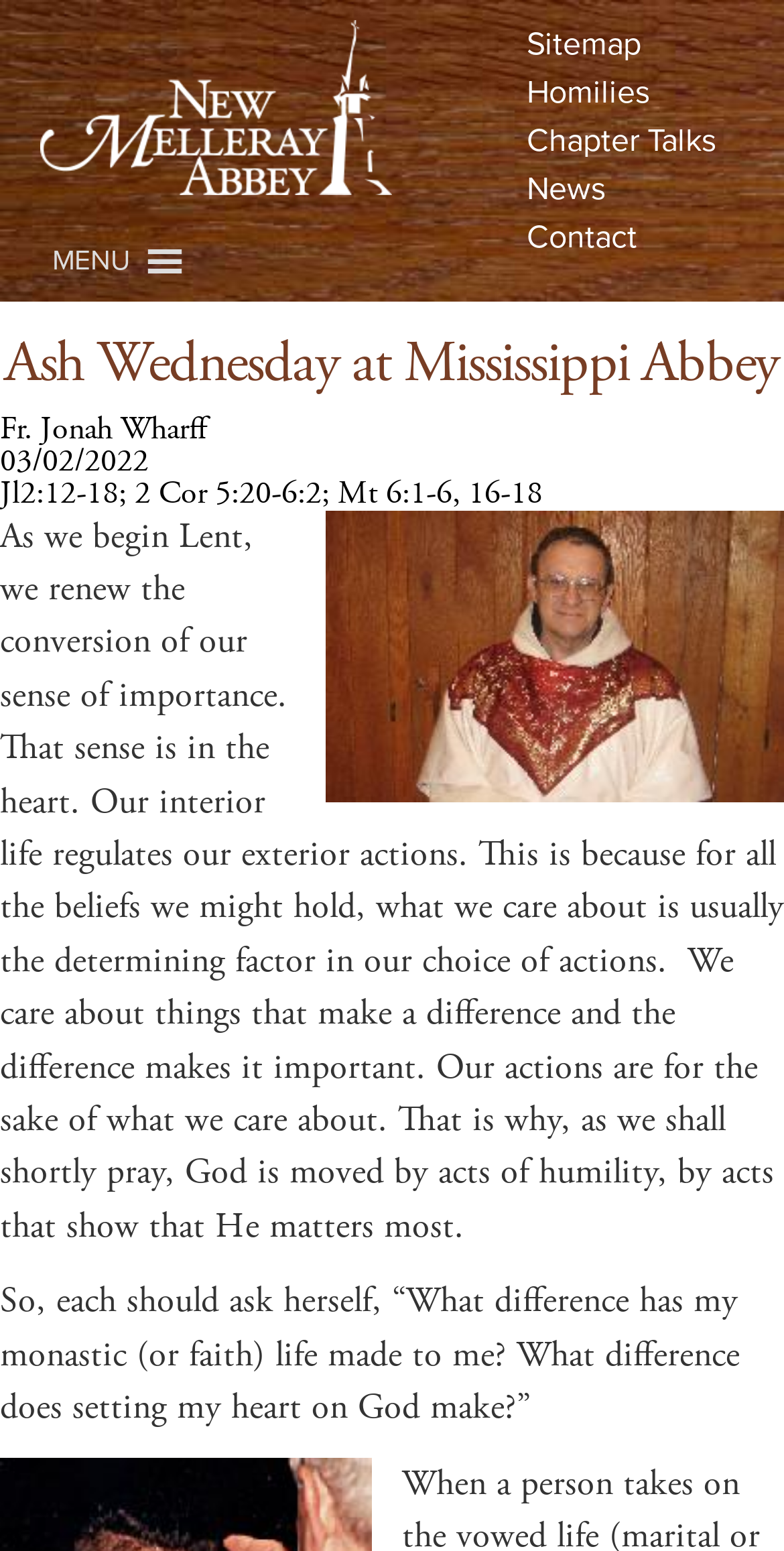Locate the bounding box of the UI element described in the following text: "Outdoor Space".

None